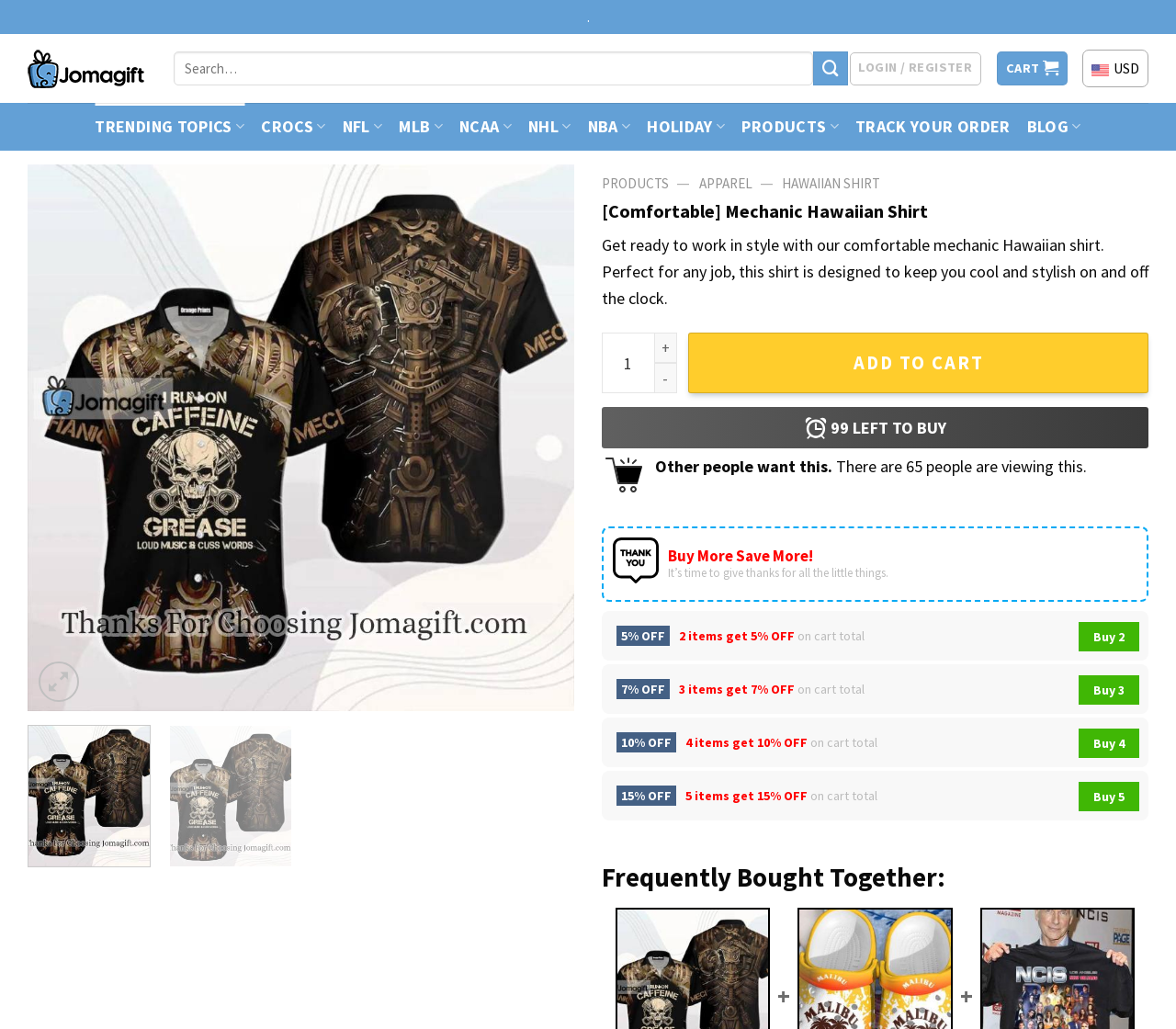Identify the text that serves as the heading for the webpage and generate it.

[Comfortable] Mechanic Hawaiian Shirt